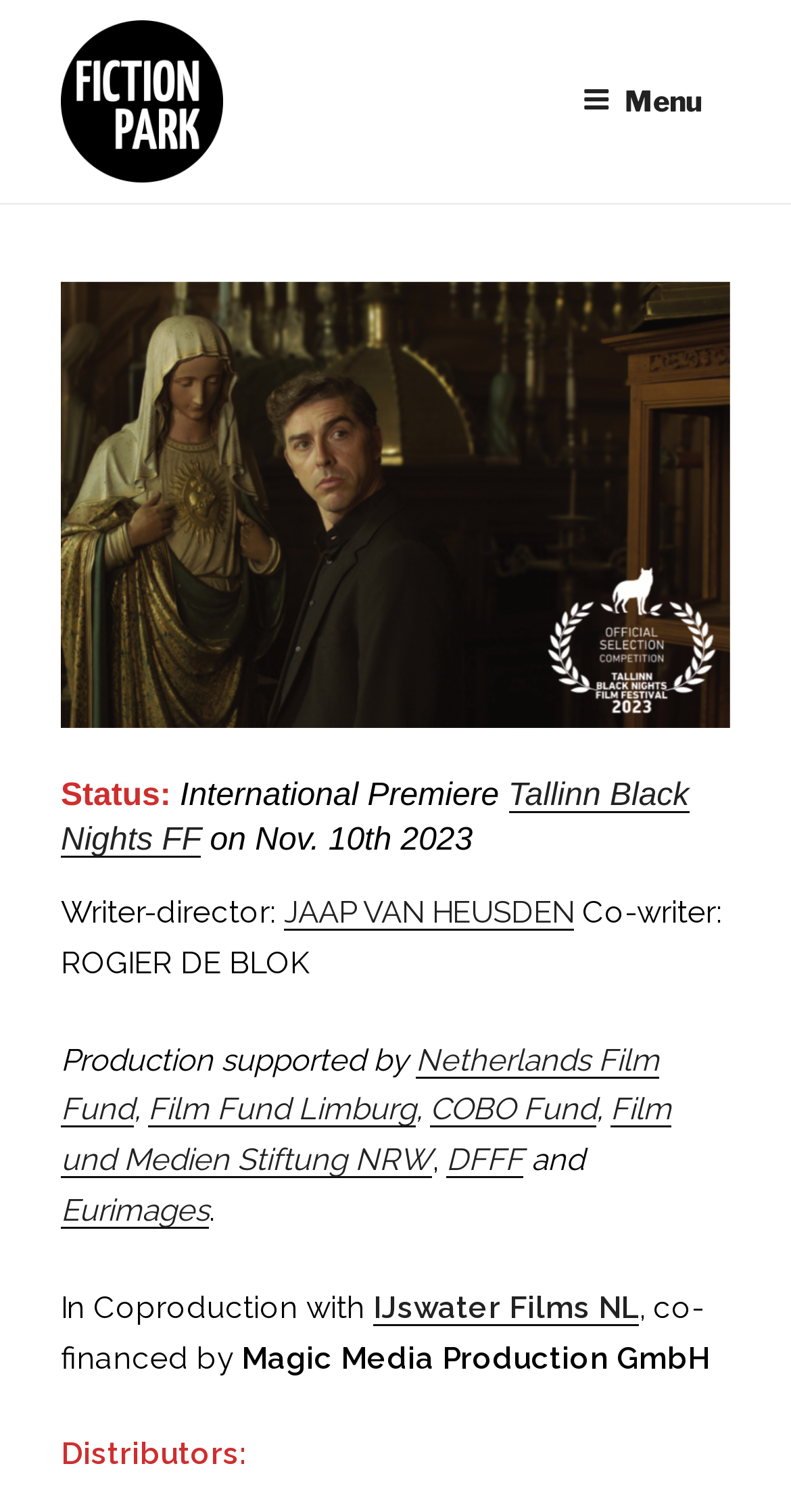Determine the bounding box of the UI component based on this description: "Tallinn Black Nights FF". The bounding box coordinates should be four float values between 0 and 1, i.e., [left, top, right, bottom].

[0.077, 0.514, 0.871, 0.567]